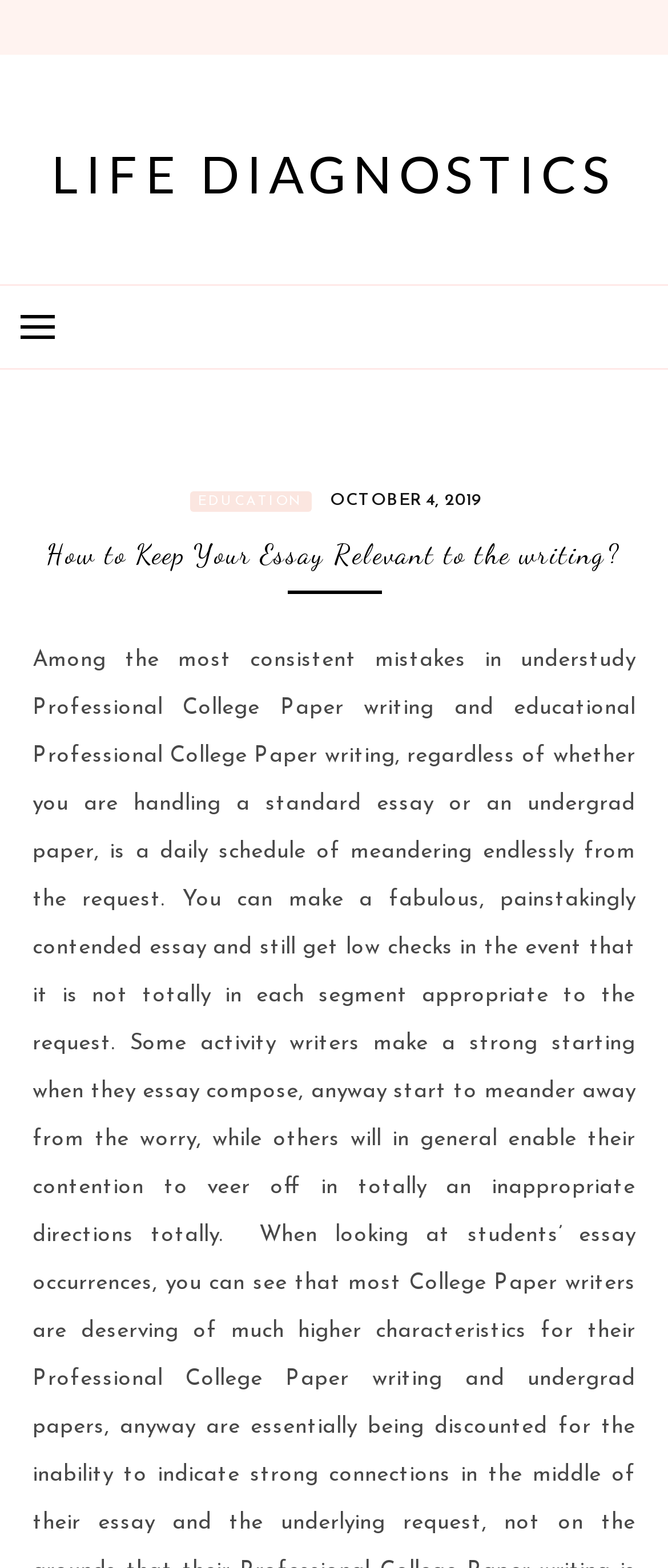Describe all visible elements and their arrangement on the webpage.

The webpage is about an educational topic, specifically an essay writing guide, as indicated by the title "How to Keep Your Essay Relevant to the writing?" at the top of the page. 

At the very top, there is a large heading "LIFE DIAGNOSTICS" that spans almost the entire width of the page. Below this heading, there is a button on the left side, which when expanded, reveals a menu with links to "EDUCATION" and a specific date "OCTOBER 4, 2019". The date is accompanied by a time element, but the exact time is not specified.

Further down, there is another heading "How to Keep Your Essay Relevant to the writing?" which is centered on the page. This heading is likely the title of the main content, which is not described in the accessibility tree.